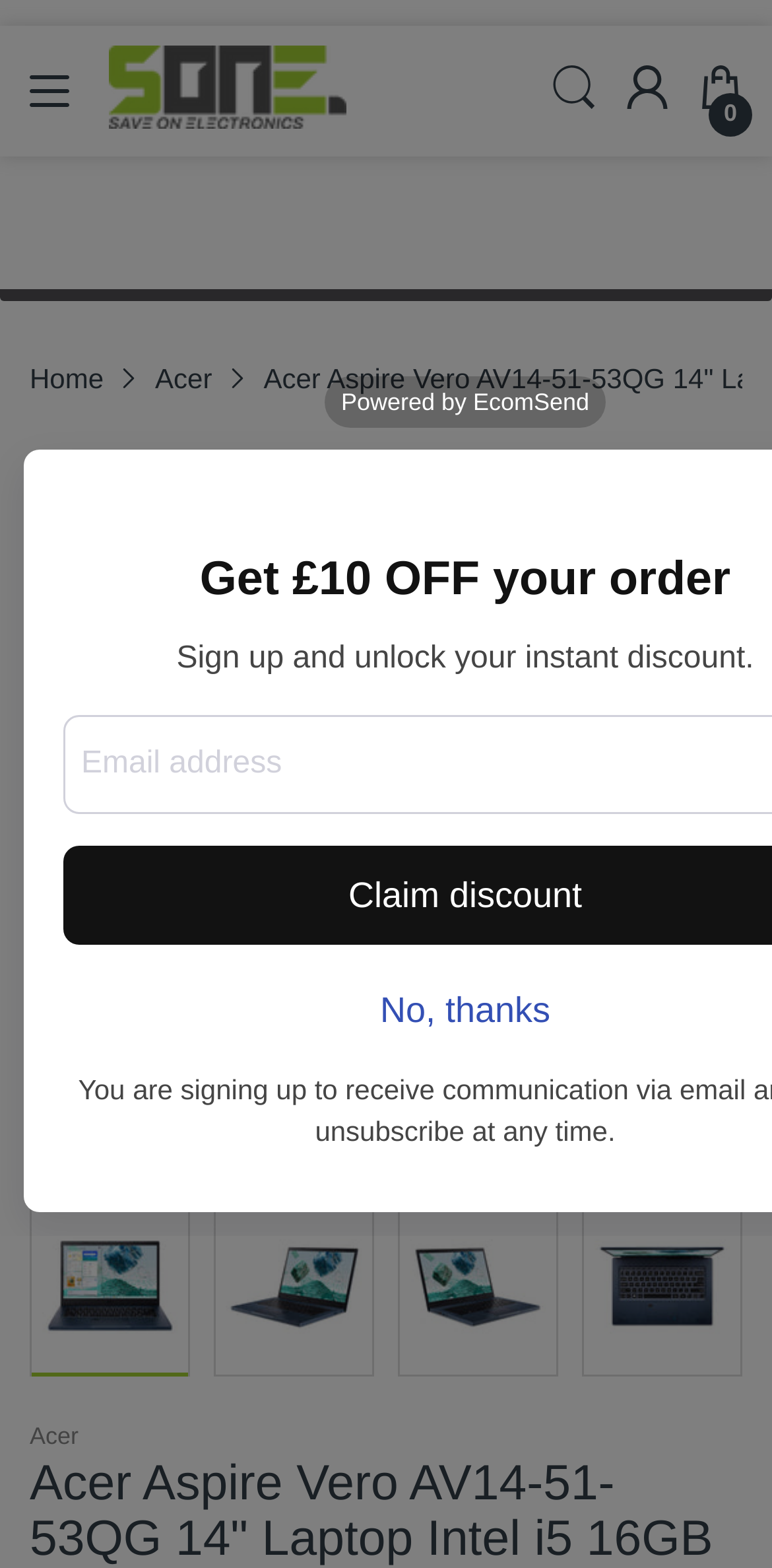Please give a succinct answer to the question in one word or phrase:
What is the call-to-action for the discount?

Claim discount